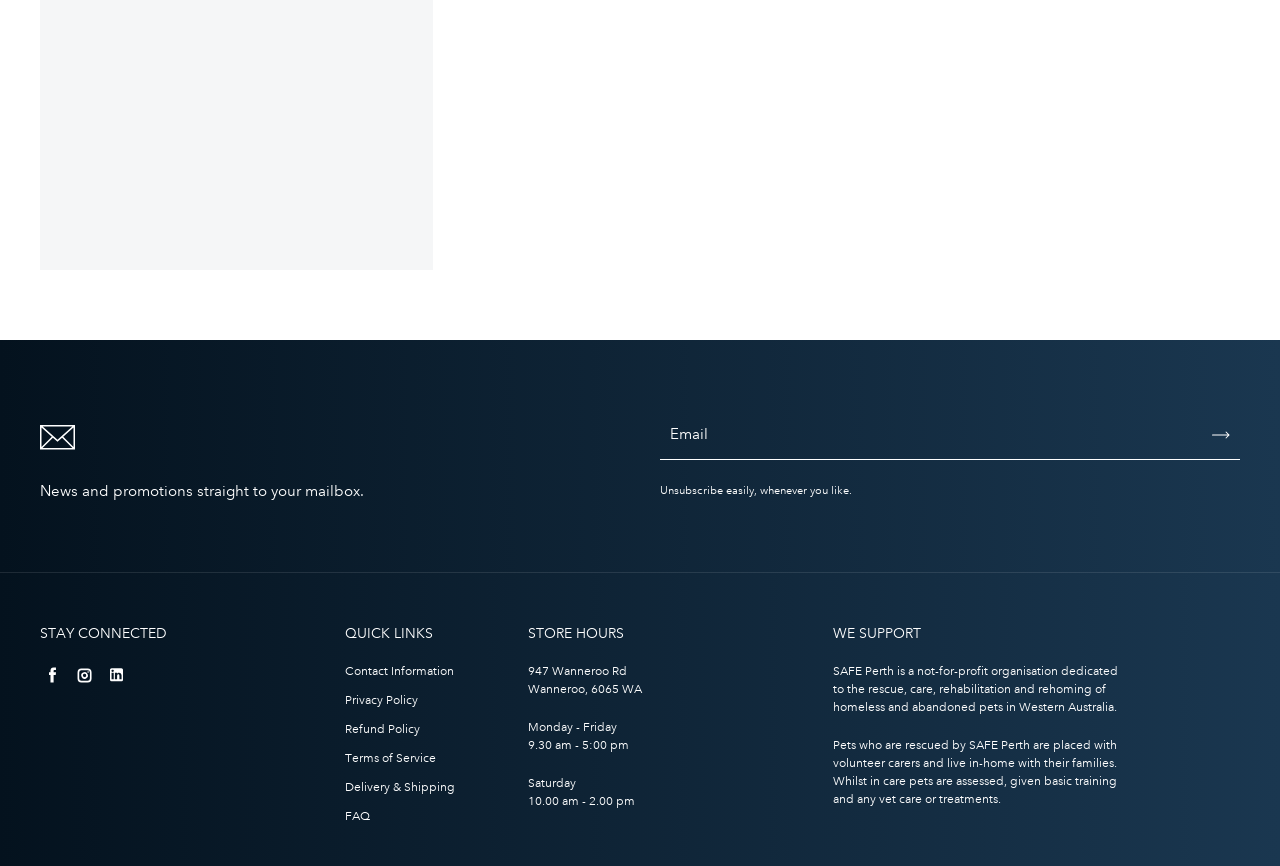What social media platforms are linked on the webpage?
Give a detailed and exhaustive answer to the question.

The webpage has three links with the text 'Facebook', 'Instagram', and 'LinkedIn', which are commonly used social media platforms. These links are likely to direct users to the corresponding social media pages.